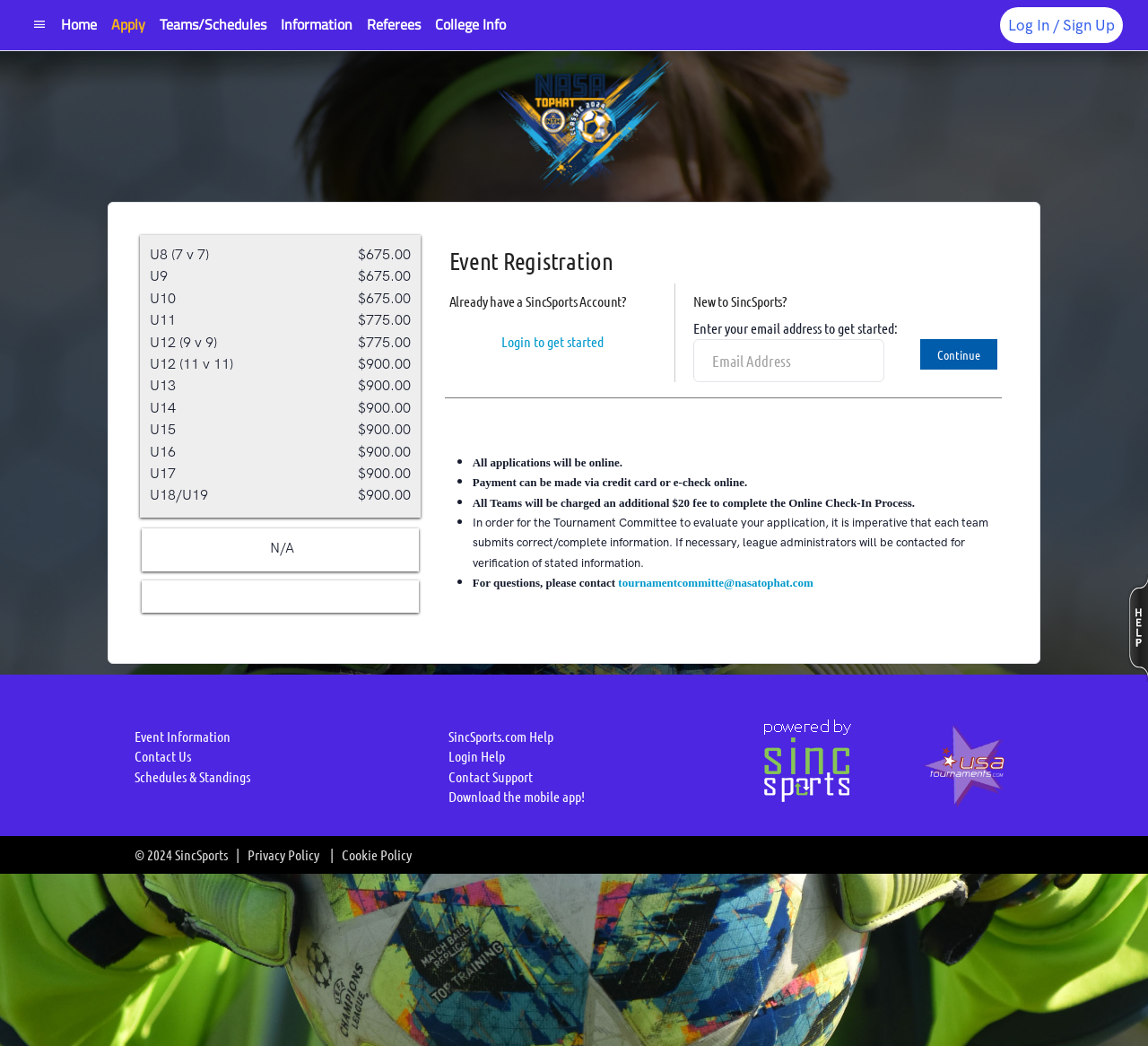What is the email address input field for?
Please answer the question with as much detail and depth as you can.

The email address input field is part of the registration process. It is likely used to create an account or to receive registration confirmation. The field is located below the 'New to SincSports?' heading and is accompanied by a 'Continue' button.